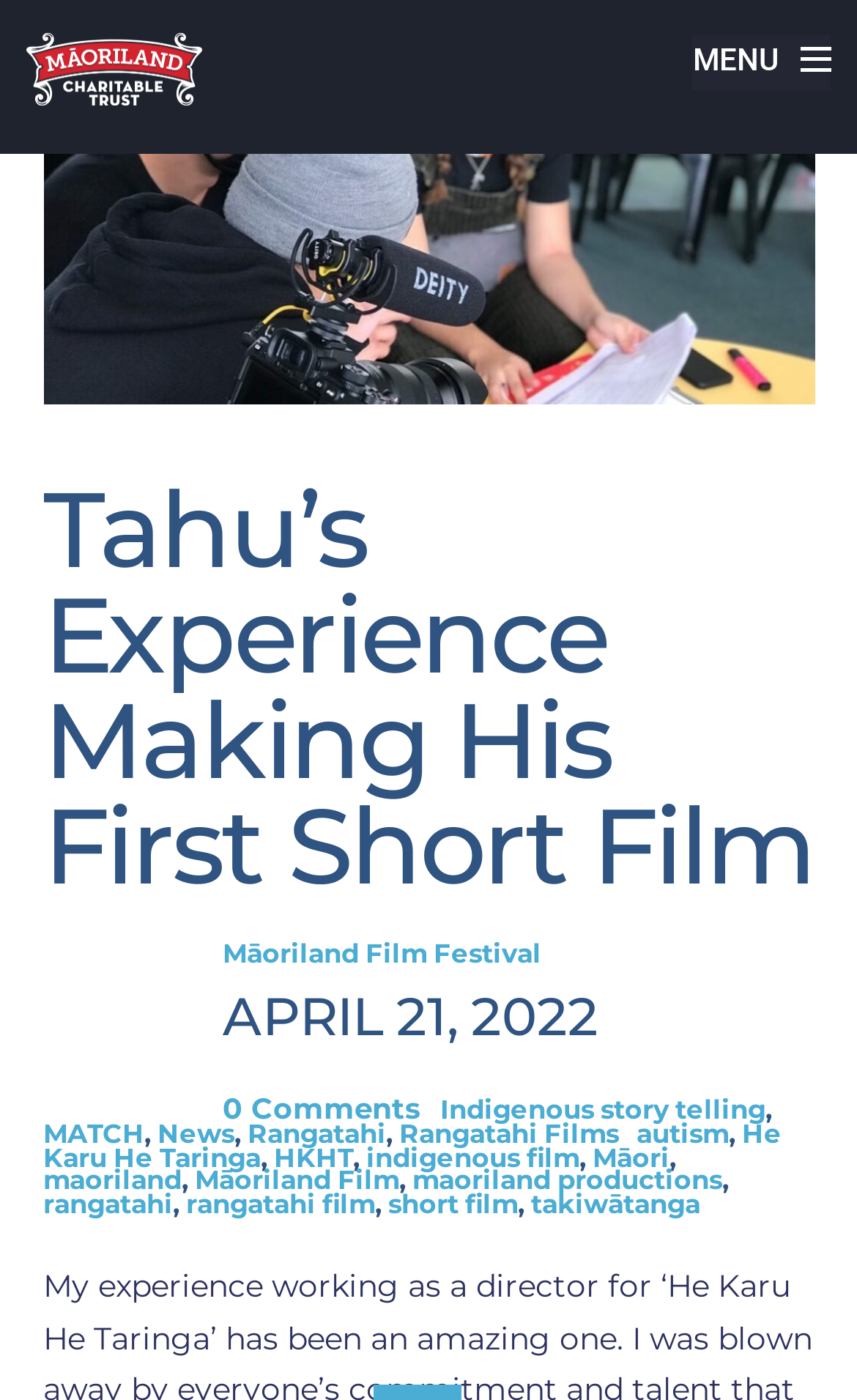Please pinpoint the bounding box coordinates for the region I should click to adhere to this instruction: "Explore Indigenous story telling".

[0.514, 0.781, 0.893, 0.804]